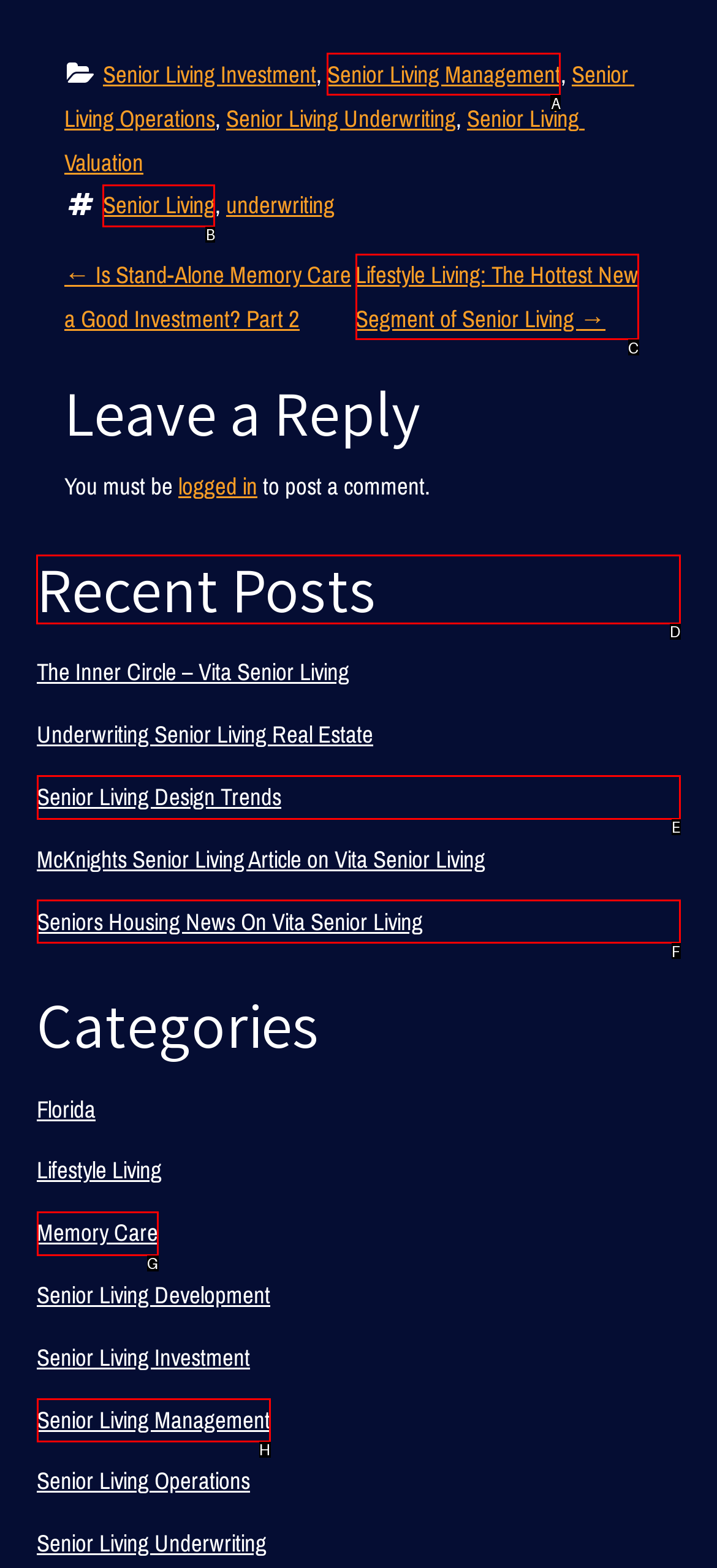Choose the letter of the UI element necessary for this task: View recent posts
Answer with the correct letter.

D